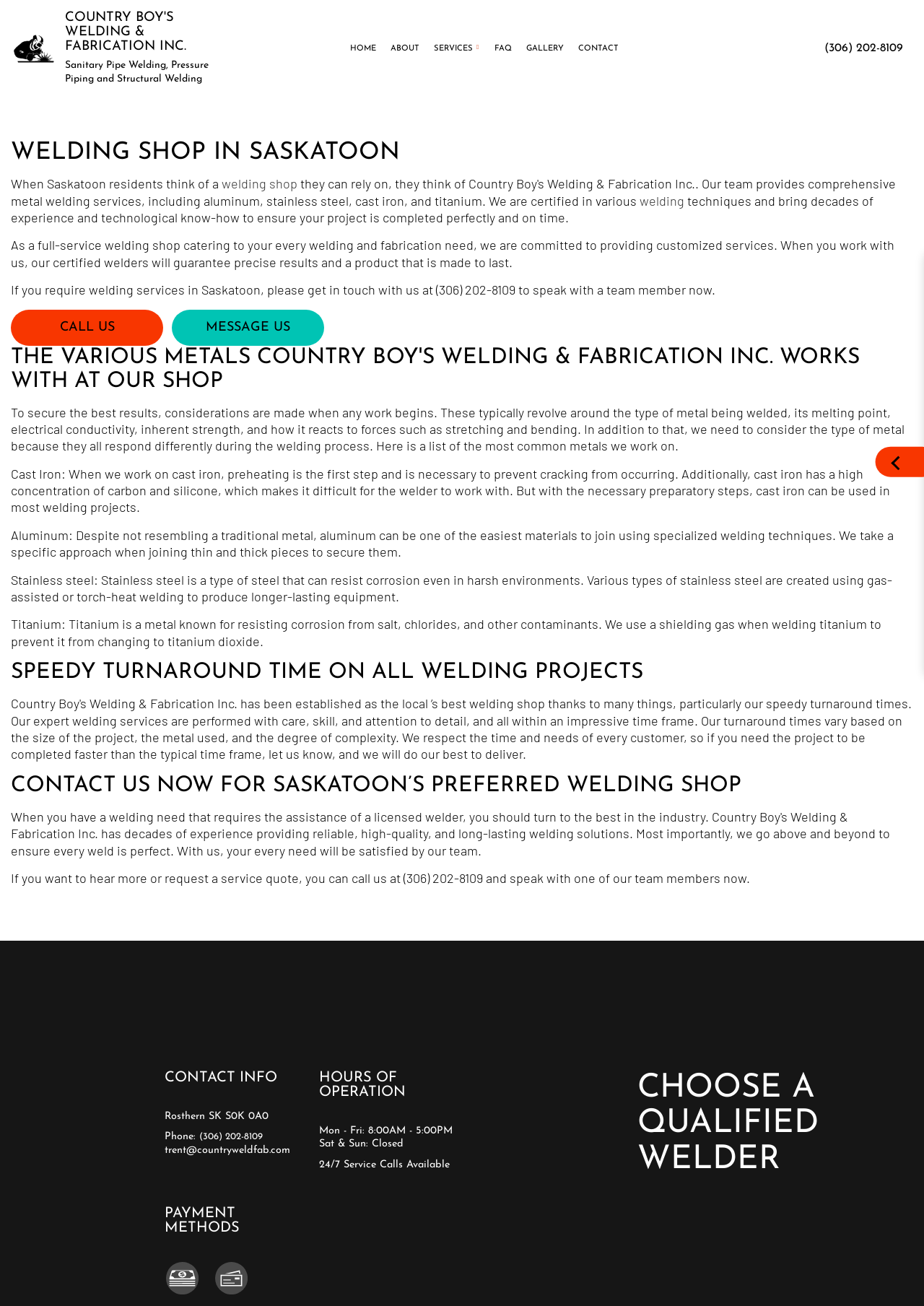Analyze and describe the webpage in a detailed narrative.

This webpage is about Country Boy's Welding & Fabrication Inc., a welding shop in Saskatoon. At the top, there is a logo of the company, followed by a heading that displays the company's name. Below the logo, there is a brief description of the company's services, including sanitary pipe welding, pressure piping, and structural welding.

The main navigation menu is located at the top-right corner of the page, with links to different sections of the website, such as Home, About, Services, and Contact. Below the navigation menu, there is a section that highlights the company's expertise and experience in welding and fabrication.

The main content of the page is divided into several sections. The first section introduces the company as a full-service welding shop that provides customized services. There is a call-to-action button to encourage visitors to get in touch with the company.

The next section discusses the various metals that the company works with, including cast iron, aluminum, stainless steel, and titanium. Each metal is described in detail, including the challenges of working with them and the specialized techniques used to weld them.

Further down the page, there is a section that emphasizes the company's speedy turnaround time on all welding projects. This is followed by a call-to-action section that encourages visitors to contact the company for a service quote.

The contact information section is located at the bottom of the page, with the company's address, phone number, and email address. There is also a section that lists the payment methods accepted by the company, including cash and check. The hours of operation are also listed, with the company being open from Monday to Friday and closed on weekends, but with 24/7 service calls available.

Finally, there is a section that encourages visitors to choose a qualified welder, with a link to get in touch with the company.